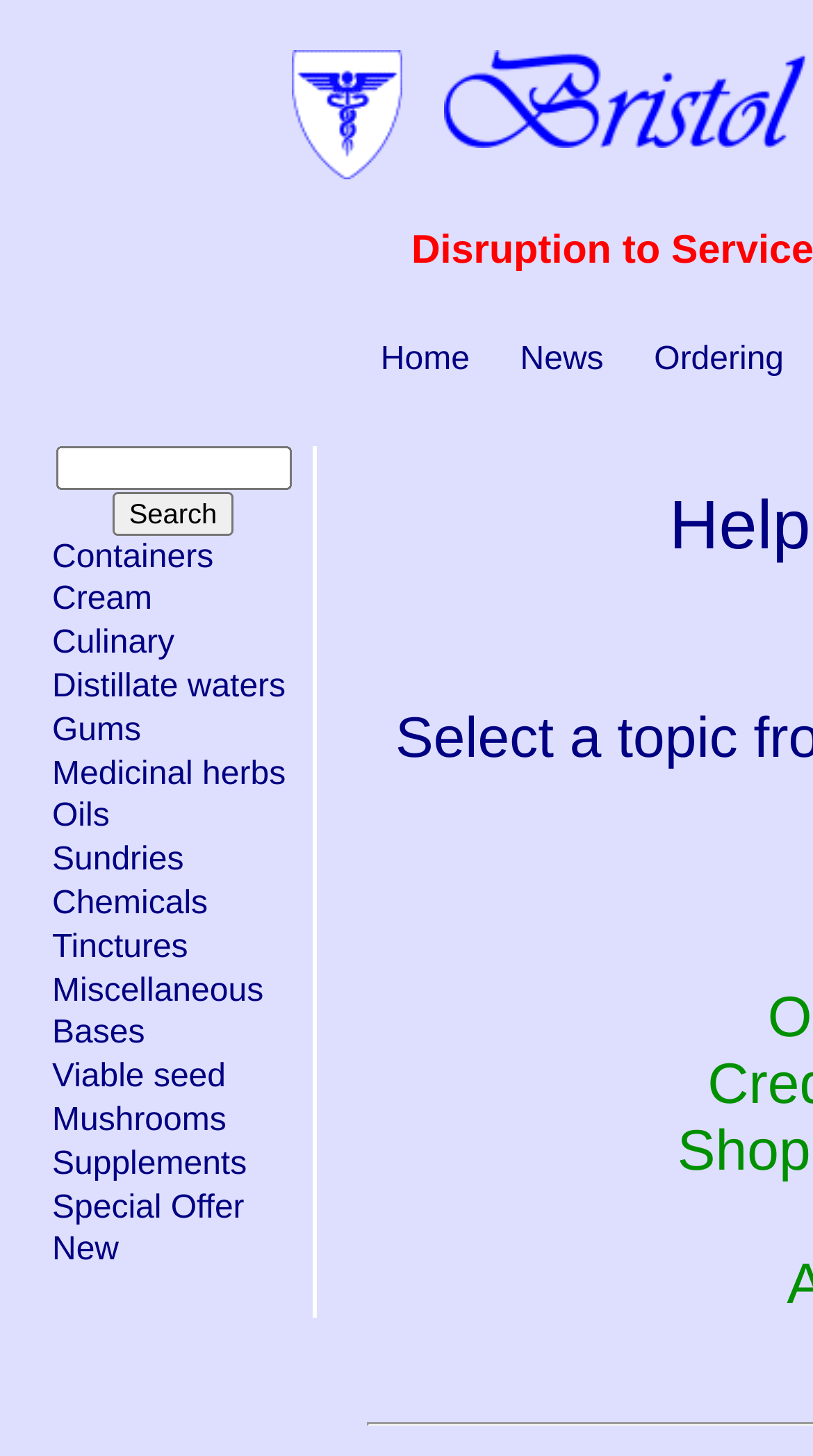Please find the bounding box coordinates of the clickable region needed to complete the following instruction: "go to home page". The bounding box coordinates must consist of four float numbers between 0 and 1, i.e., [left, top, right, bottom].

[0.466, 0.235, 0.58, 0.259]